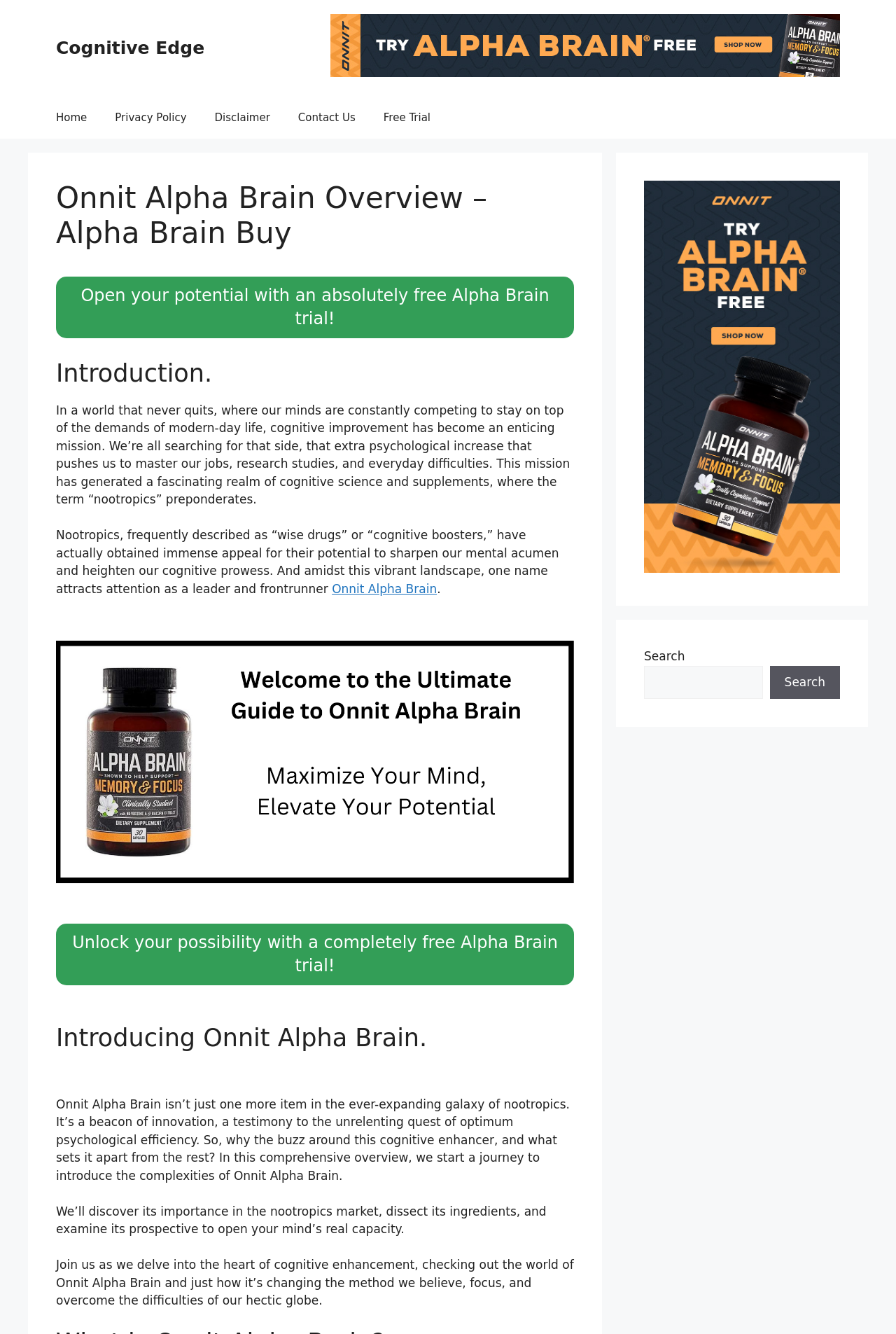Could you highlight the region that needs to be clicked to execute the instruction: "Click the 'Onnit Alpha Brain' link"?

[0.37, 0.436, 0.488, 0.447]